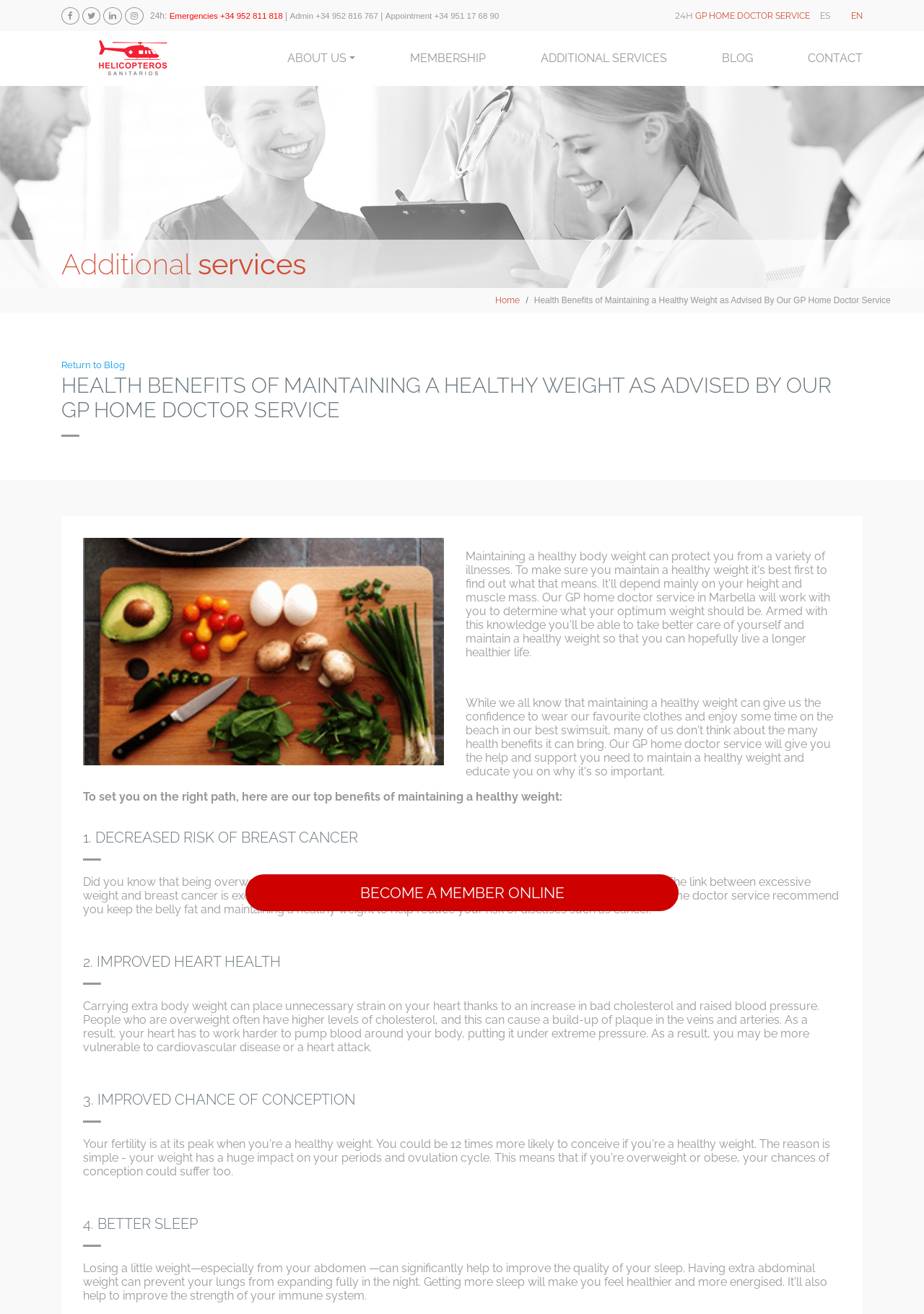Write an extensive caption that covers every aspect of the webpage.

The webpage appears to be a health-related article discussing the benefits of maintaining a healthy weight, specifically in relation to a GP home doctor service in Marbella. 

At the top of the page, there are several links and a phone number for emergencies, administration, and appointments. Below this, there is a section with the title "GP HOME DOCTOR SERVICE" and language options for English and Spanish.

On the left side of the page, there is a menu with links to "ABOUT US", "MEMBERSHIP", "ADDITIONAL SERVICES", "BLOG", and "CONTACT". 

The main content of the page is divided into sections, each highlighting a specific benefit of maintaining a healthy weight. The first section is titled "1. DECREASED RISK OF BREAST CANCER" and discusses the link between excessive weight and breast cancer. 

Below this, there are sections titled "2. IMPROVED HEART HEALTH", "3. IMPROVED CHANCE OF CONCEPTION", and "4. BETTER SLEEP", each explaining how maintaining a healthy weight can improve overall health. 

There is an image on the page, likely related to the GP home doctor service in Marbella, and a call-to-action button to "BECOME A MEMBER ONLINE".